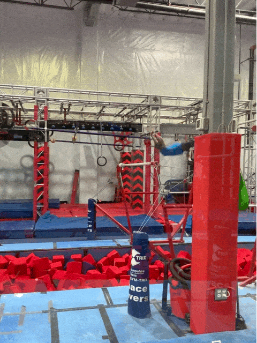Reply to the question with a single word or phrase:
What is the age range for the 'Ninjas T&T' class?

8 and up